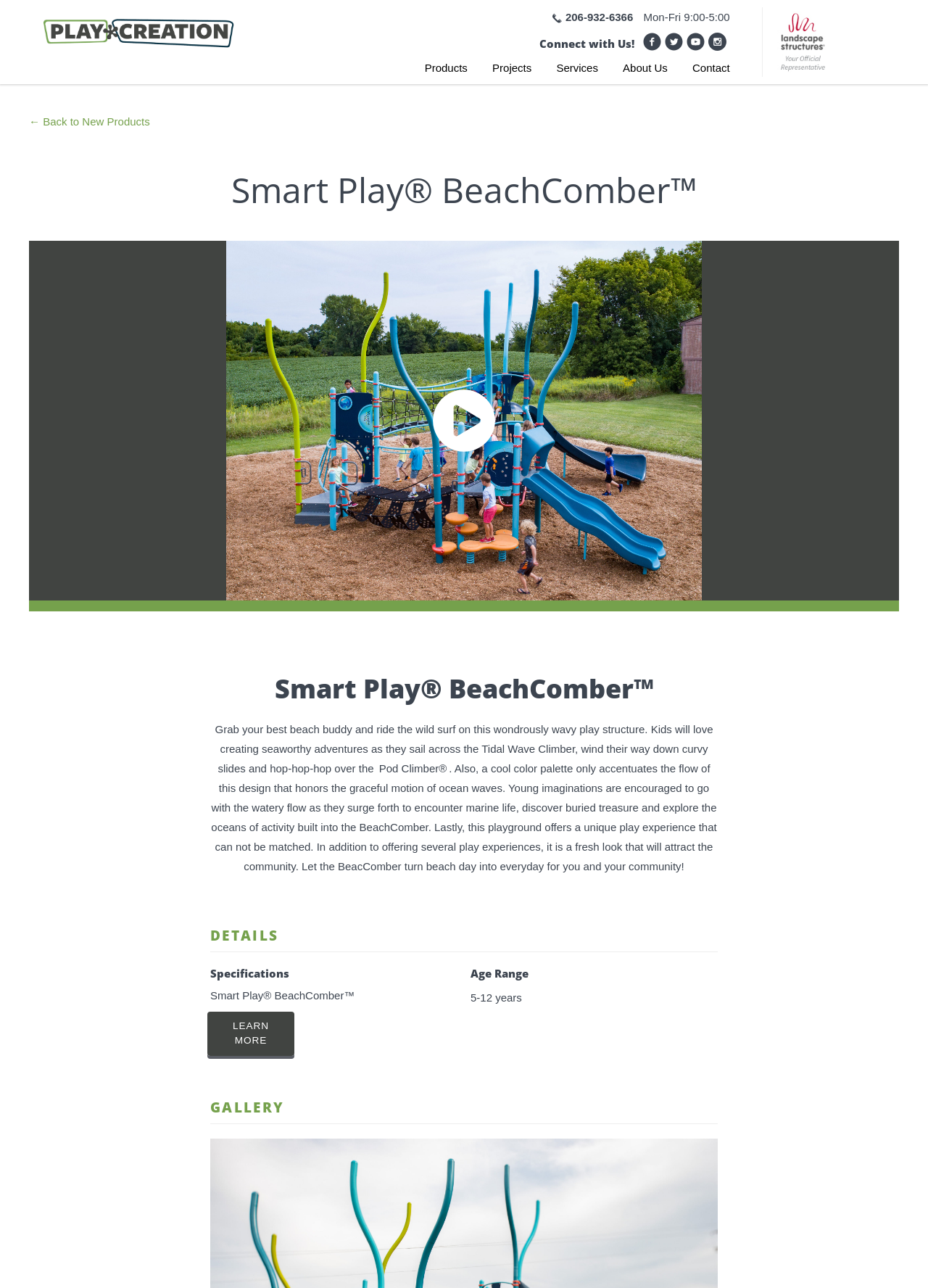Refer to the image and offer a detailed explanation in response to the question: What is the name of the climber mentioned in the text?

I found the name of the climber by reading the text description of the Smart Play BeachComber, which mentions the 'Tidal Wave Climber' and the 'Pod Climber'.